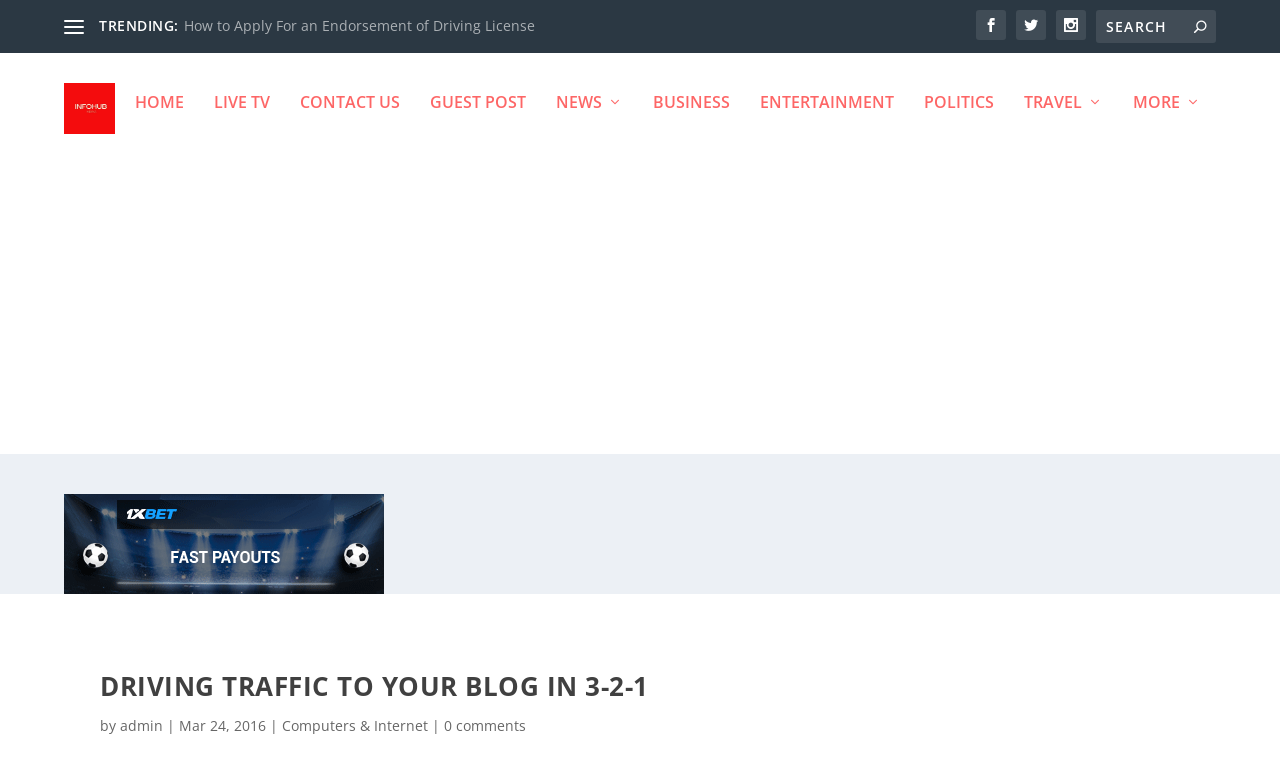Determine the bounding box coordinates of the element that should be clicked to execute the following command: "Share on Facebook".

None